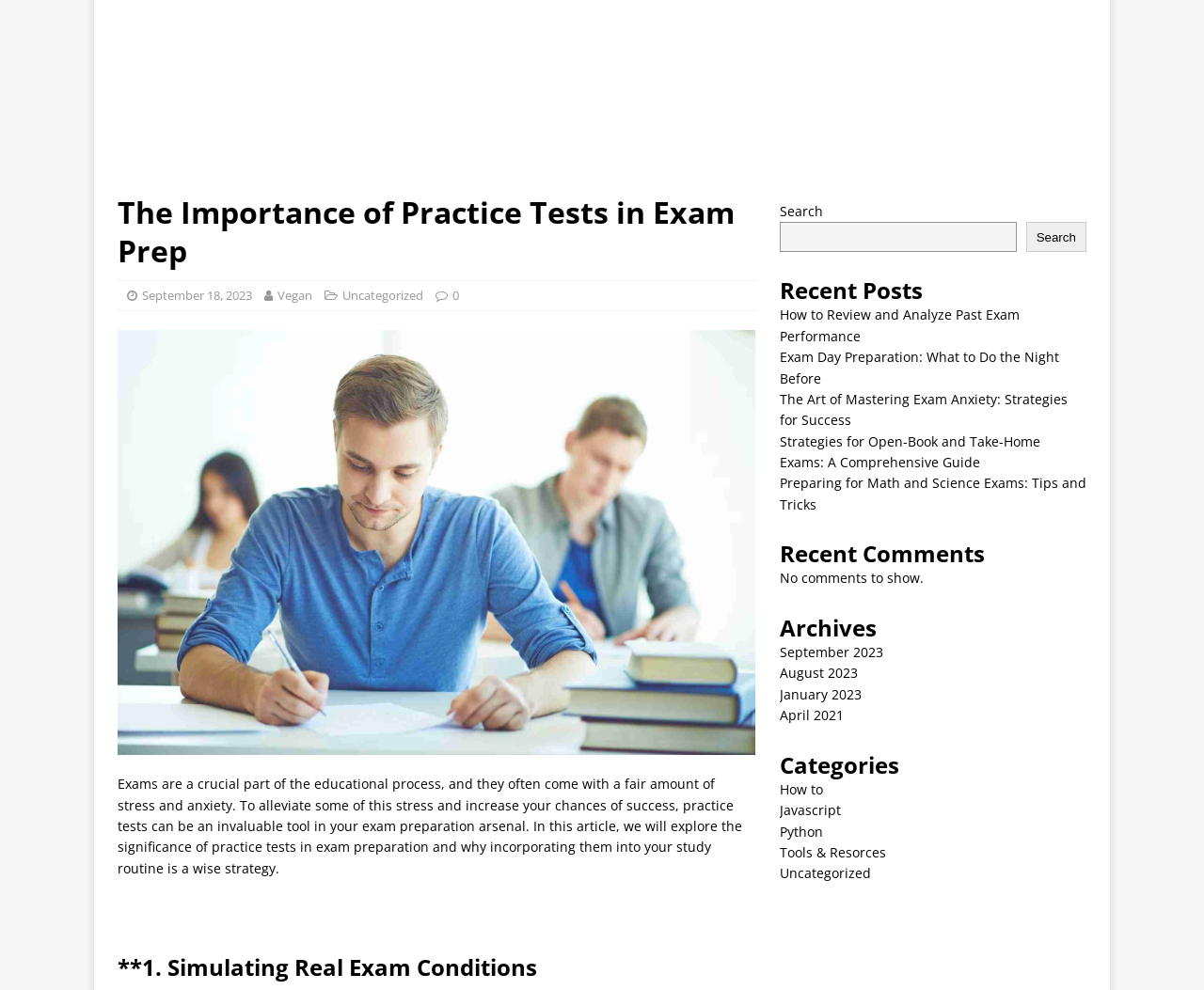Identify the bounding box for the UI element specified in this description: "parent_node: Search name="s"". The coordinates must be four float numbers between 0 and 1, formatted as [left, top, right, bottom].

[0.647, 0.224, 0.844, 0.255]